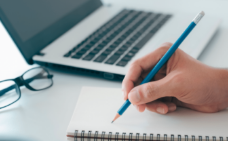Explain the details of the image comprehensively.

The image features a close-up of a person's hand holding a blue pencil, poised to write in an open notebook. In the background, a laptop is partially visible, suggesting a workspace conducive to studying or completing assignments. A pair of glasses rests nearby, indicating an environment focused on reading or detailed work. This imagery complements the surrounding text, which emphasizes the importance of planning, organizing, and proofreading in academic assignments. The scene captures the essence of a thoughtful and prepared approach to writing, encouraging diligence and attention to detail.